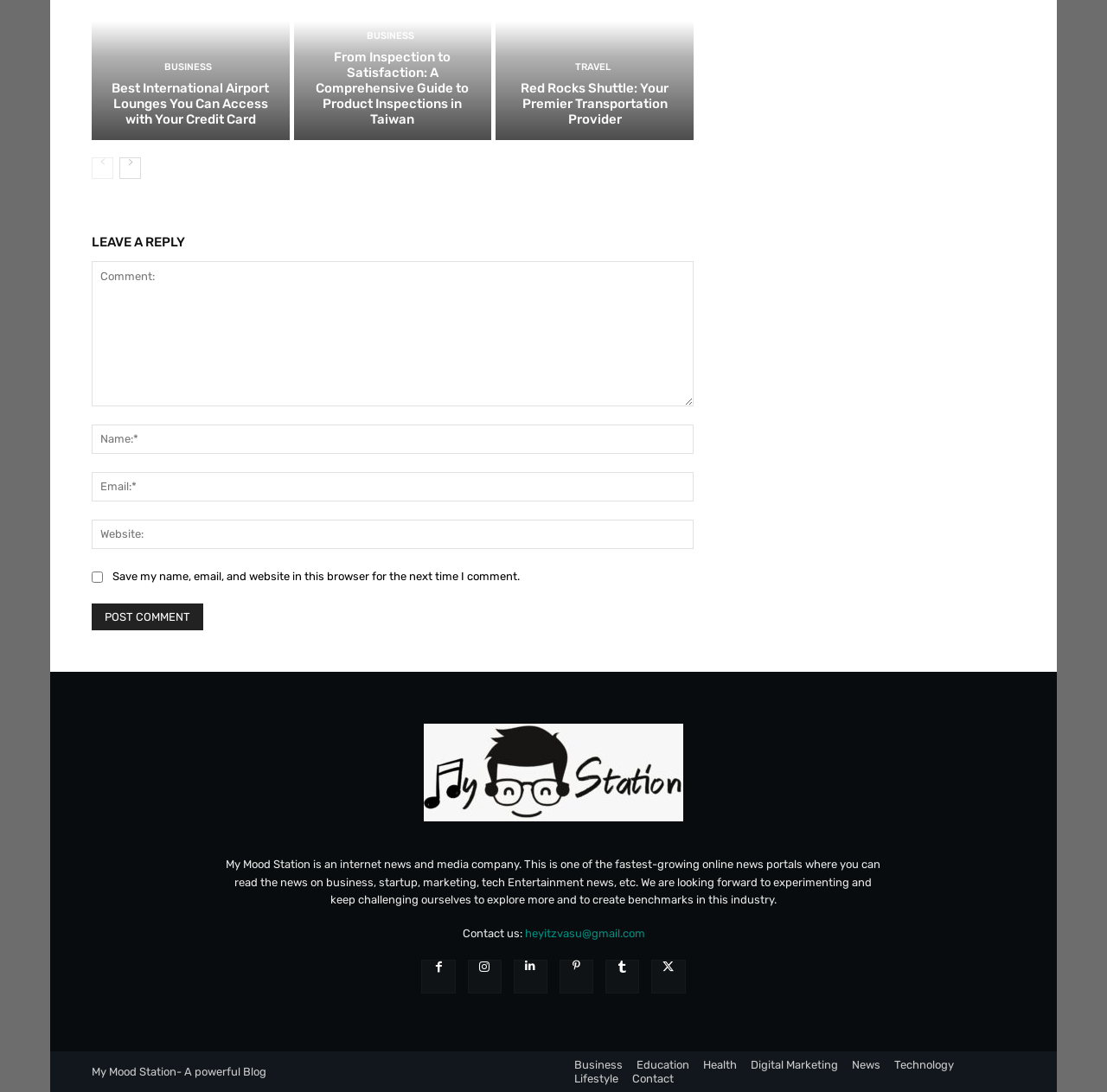Please identify the bounding box coordinates of the clickable area that will fulfill the following instruction: "Leave a reply". The coordinates should be in the format of four float numbers between 0 and 1, i.e., [left, top, right, bottom].

[0.083, 0.21, 0.627, 0.233]